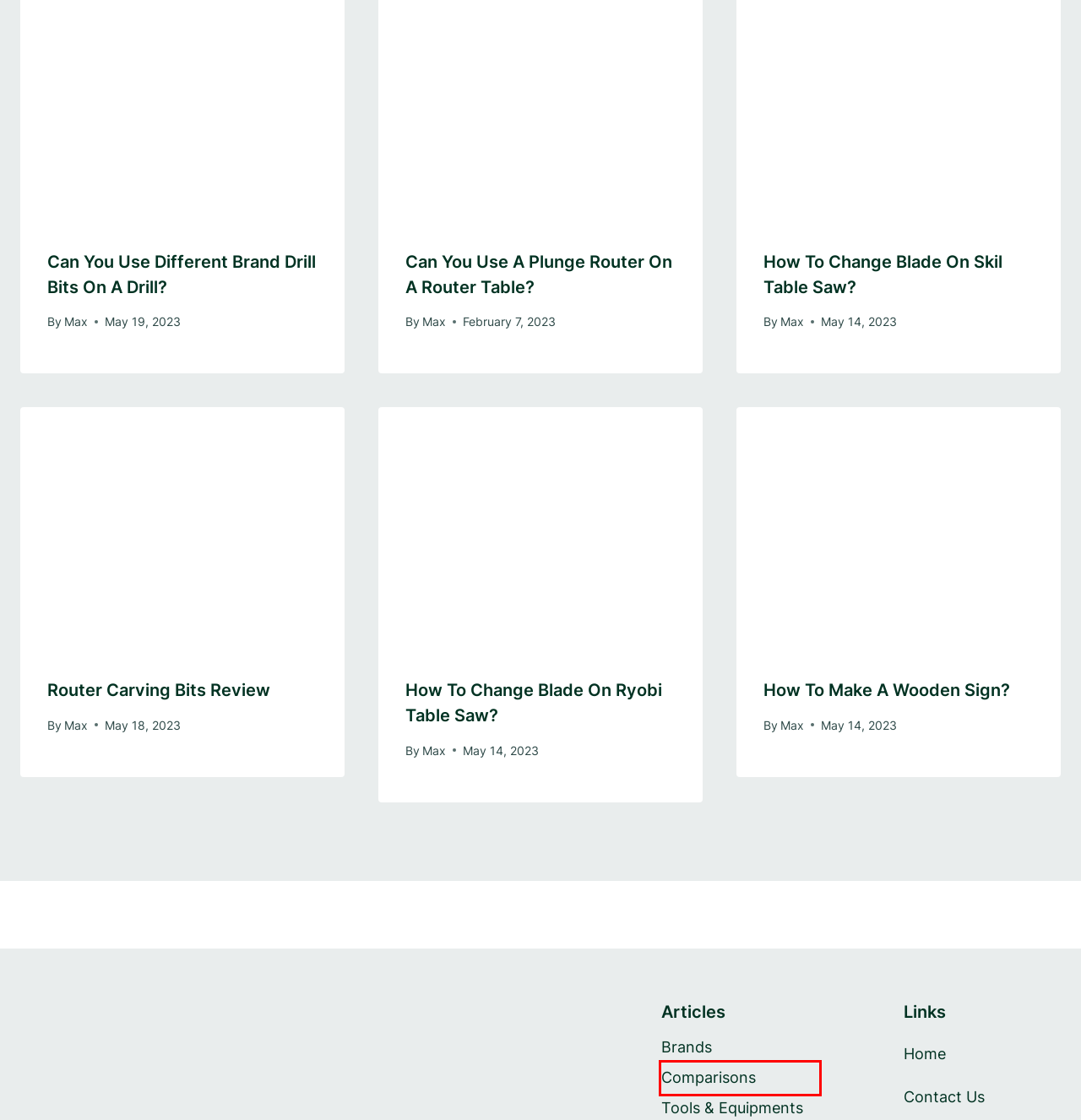Provided is a screenshot of a webpage with a red bounding box around an element. Select the most accurate webpage description for the page that appears after clicking the highlighted element. Here are the candidates:
A. Comparisons Archives - Toolsdr
B. How To Make A Wooden Sign?
C. Woodcarving Archives - Toolsdr
D. Router Carving Bits Review
E. Affiliate - Toolsdr
F. How to change blade on Ryobi table saw?
G. Are the holes in a router table universal to fit any router?
H. Brands Archives - Toolsdr

A